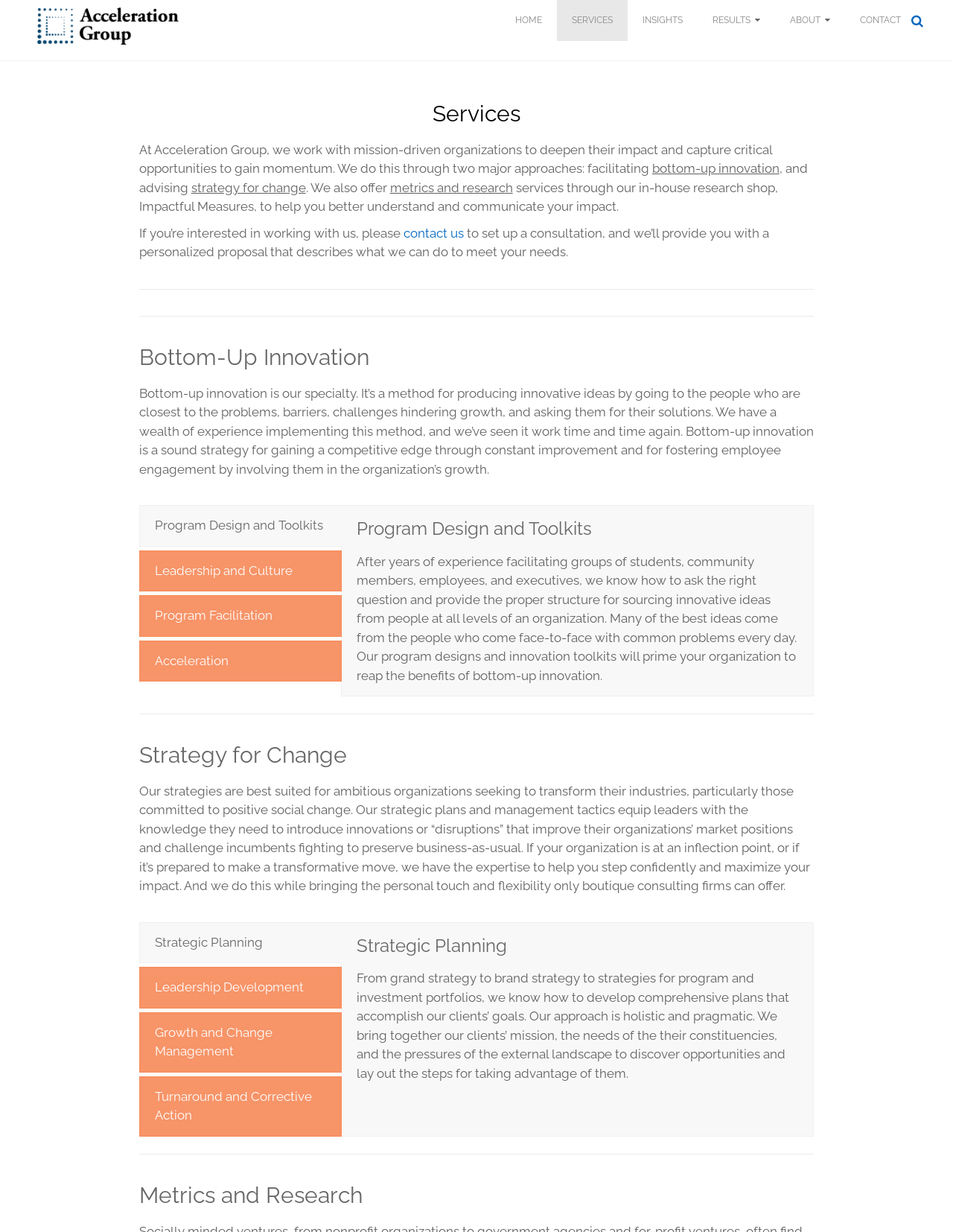Pinpoint the bounding box coordinates of the clickable element needed to complete the instruction: "Learn more about Strategic Planning". The coordinates should be provided as four float numbers between 0 and 1: [left, top, right, bottom].

[0.146, 0.748, 0.358, 0.782]